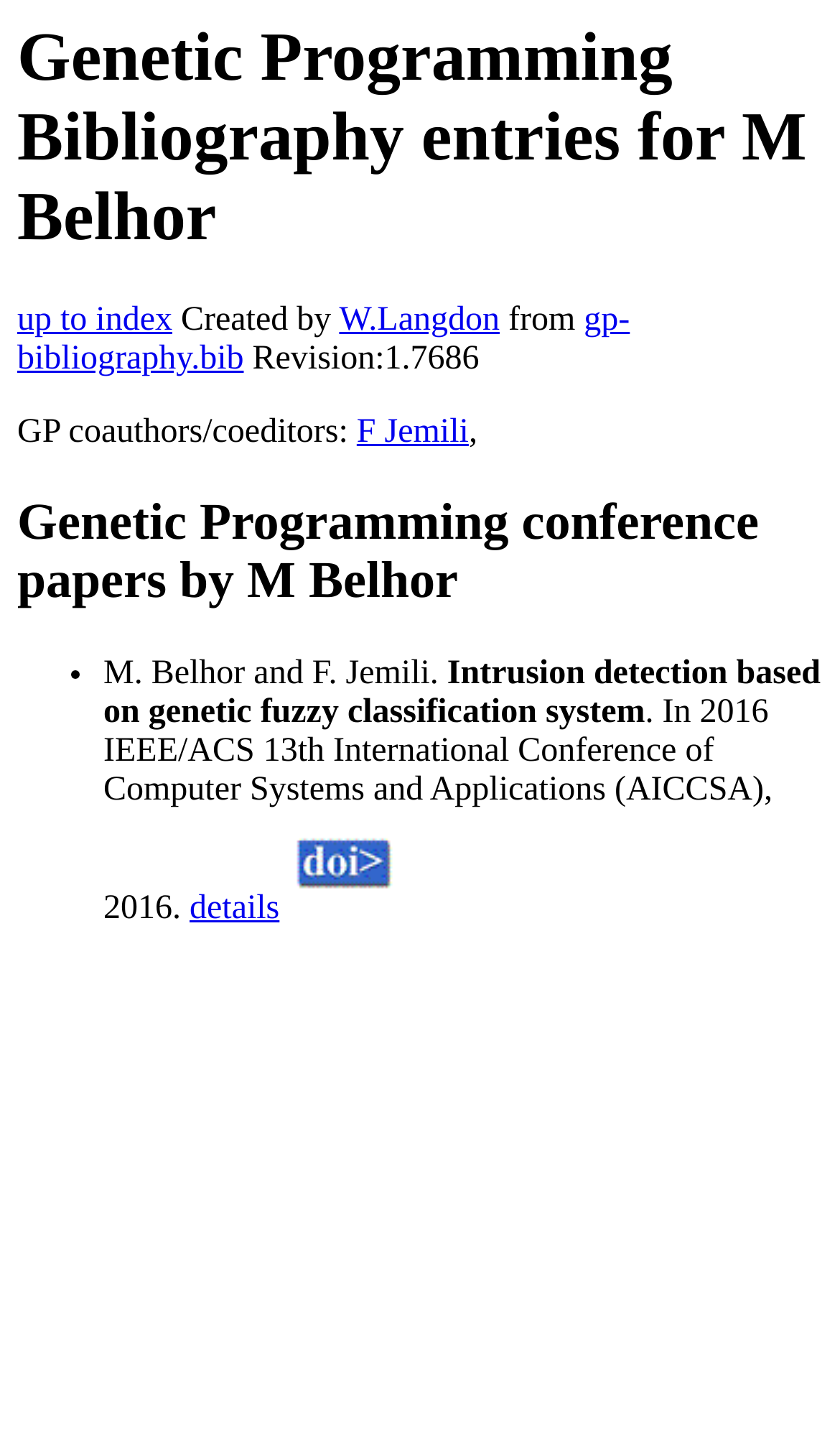Identify and generate the primary title of the webpage.

Genetic Programming Bibliography entries for M Belhor